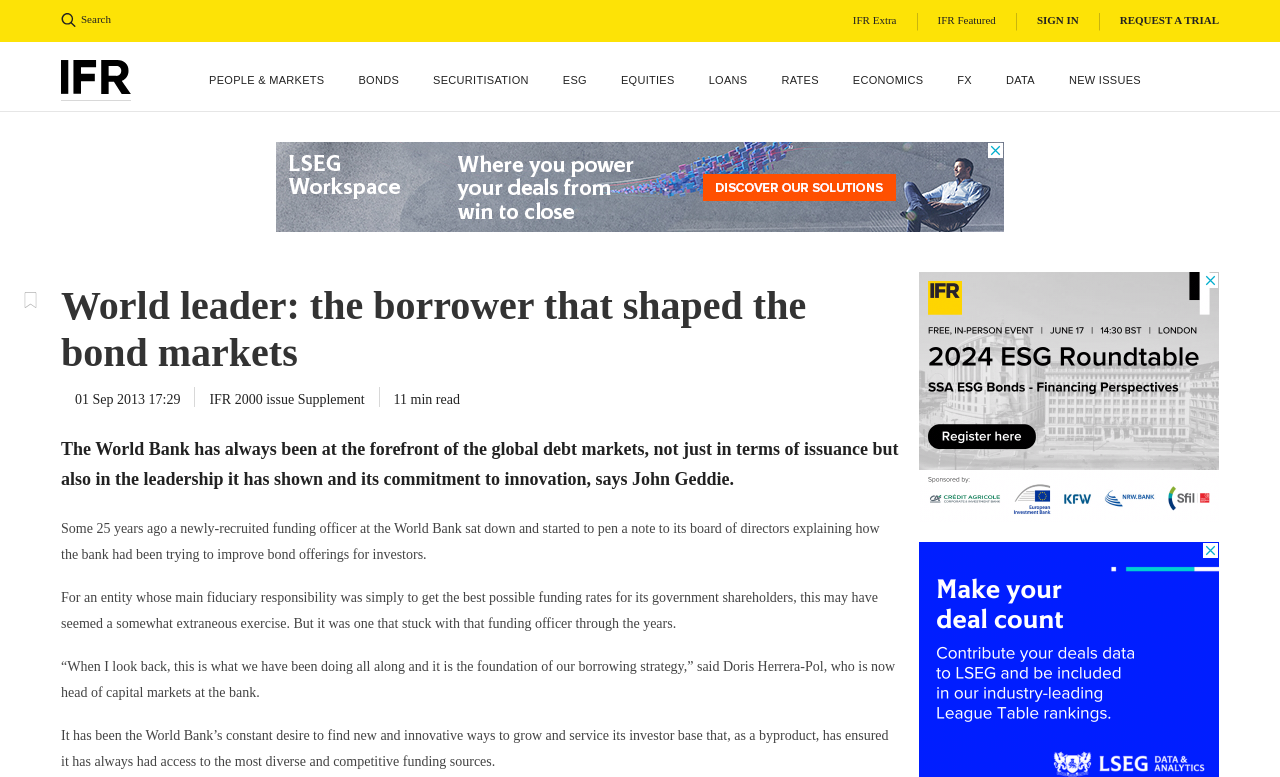Offer a detailed account of what is visible on the webpage.

The webpage is about the World Bank's leadership in the bond markets, with a focus on its commitment to innovation and its efforts to improve bond offerings for investors. 

At the top of the page, there is a navigation bar with several links, including "Search", "IFR Extra", "IFR Featured", "SIGN IN", and "REQUEST A TRIAL". Below this, there is a banner with a link to "International Finance Review" and an image. 

To the right of the banner, there are several links to different sections of the website, including "PEOPLE & MARKETS", "BONDS", "SECURITISATION", "ESG", "EQUITIES", "LOANS", "RATES", "ECONOMICS", "FX", "DATA", and "NEW ISSUES". 

Below this, there is an advertisement iframe. 

The main content of the page starts with a heading that reads "World leader: the borrower that shaped the bond markets". Below this, there is a layout table with a time stamp "01 Sep 2013 17:29", a link to "IFR 2000 issue Supplement", and a text that reads "11 min read". 

The article itself is divided into several paragraphs, with the first paragraph describing the World Bank's leadership in the global debt markets. The subsequent paragraphs provide more details about the bank's efforts to improve bond offerings for investors, with quotes from Doris Herrera-Pol, the head of capital markets at the bank. 

There is another advertisement iframe at the bottom of the page.